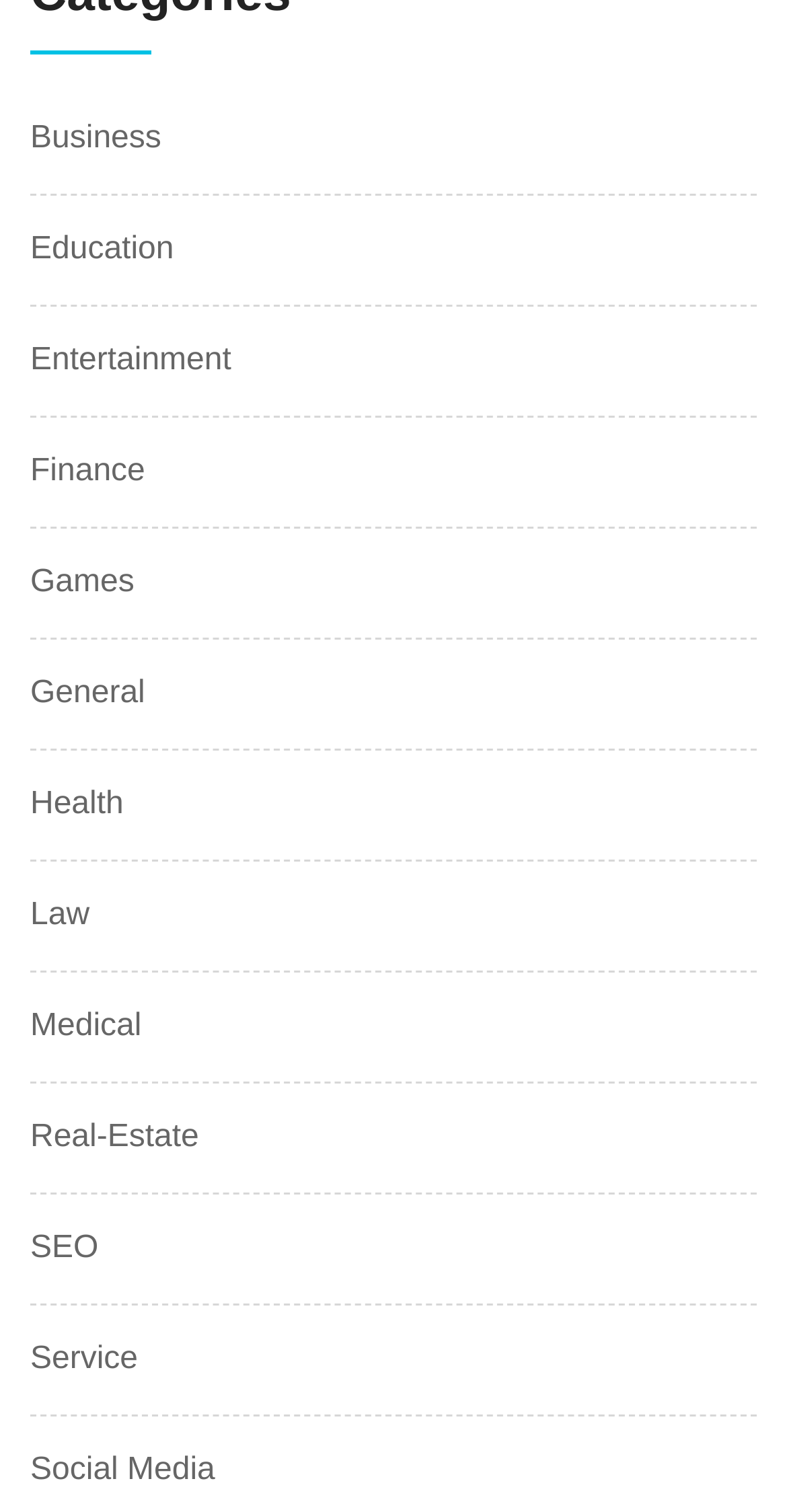Can you show the bounding box coordinates of the region to click on to complete the task described in the instruction: "Visit About Us"?

None